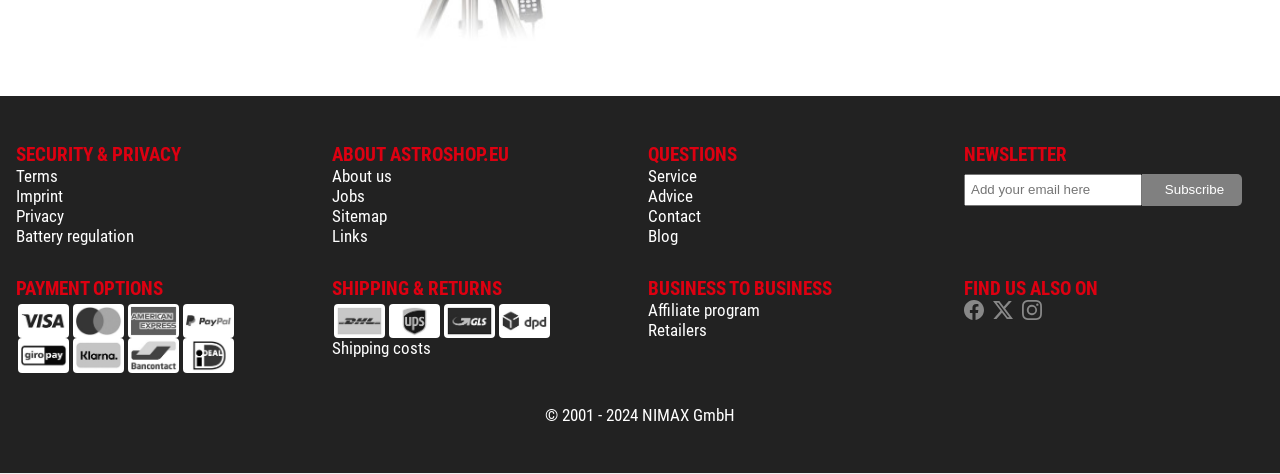Please determine the bounding box coordinates of the section I need to click to accomplish this instruction: "Read about terms".

[0.012, 0.35, 0.045, 0.392]